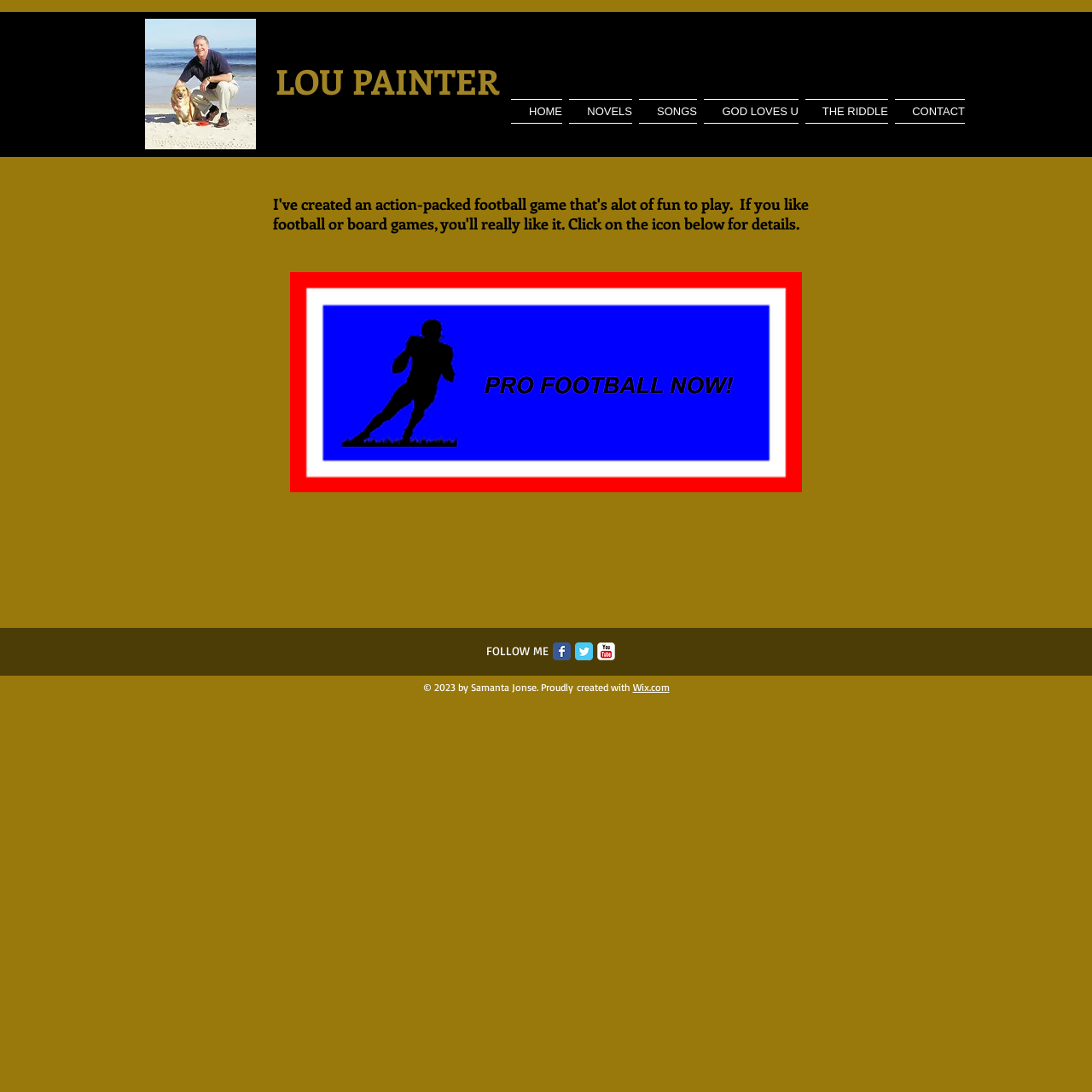Determine the bounding box for the UI element described here: "GOD LOVES U".

[0.641, 0.091, 0.734, 0.113]